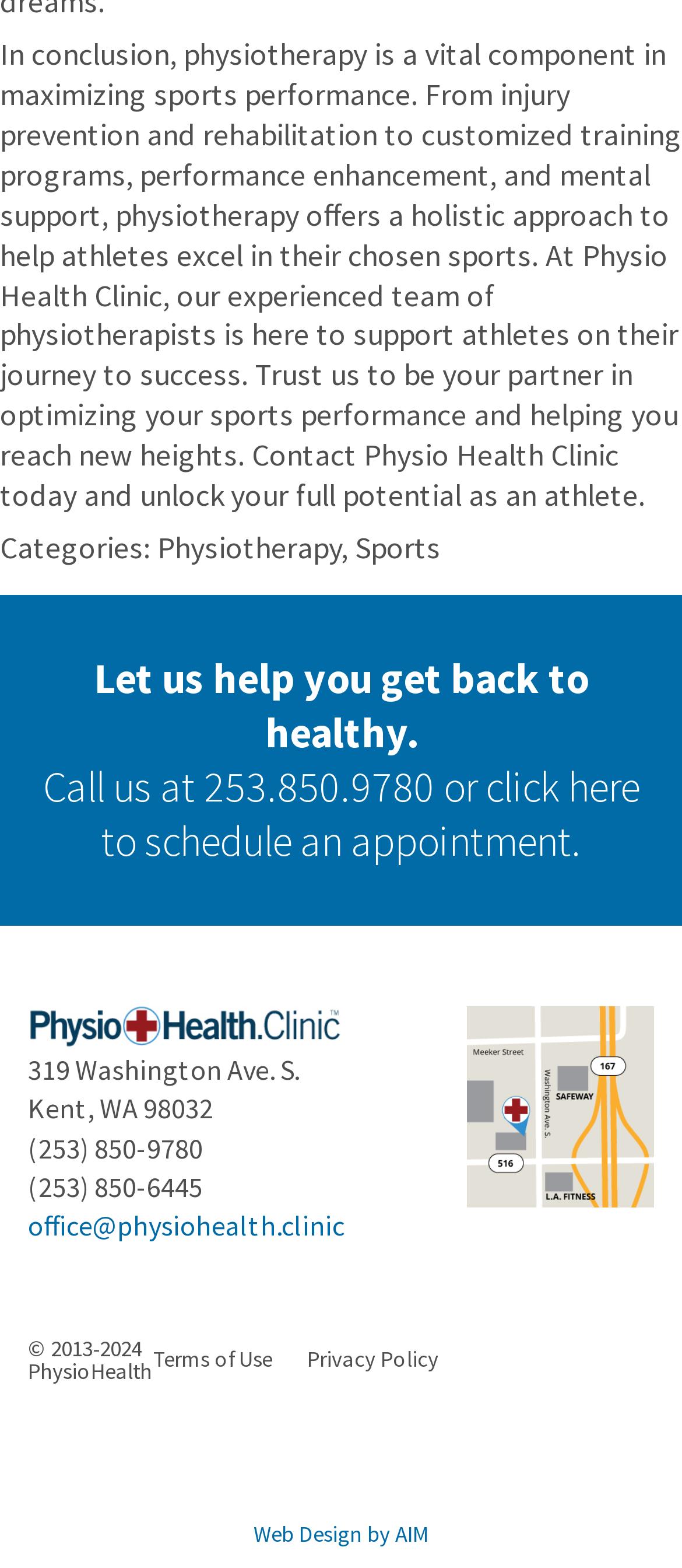Bounding box coordinates should be provided in the format (top-left x, top-left y, bottom-right x, bottom-right y) with all values between 0 and 1. Identify the bounding box for this UI element: Terms of Use

[0.225, 0.857, 0.45, 0.875]